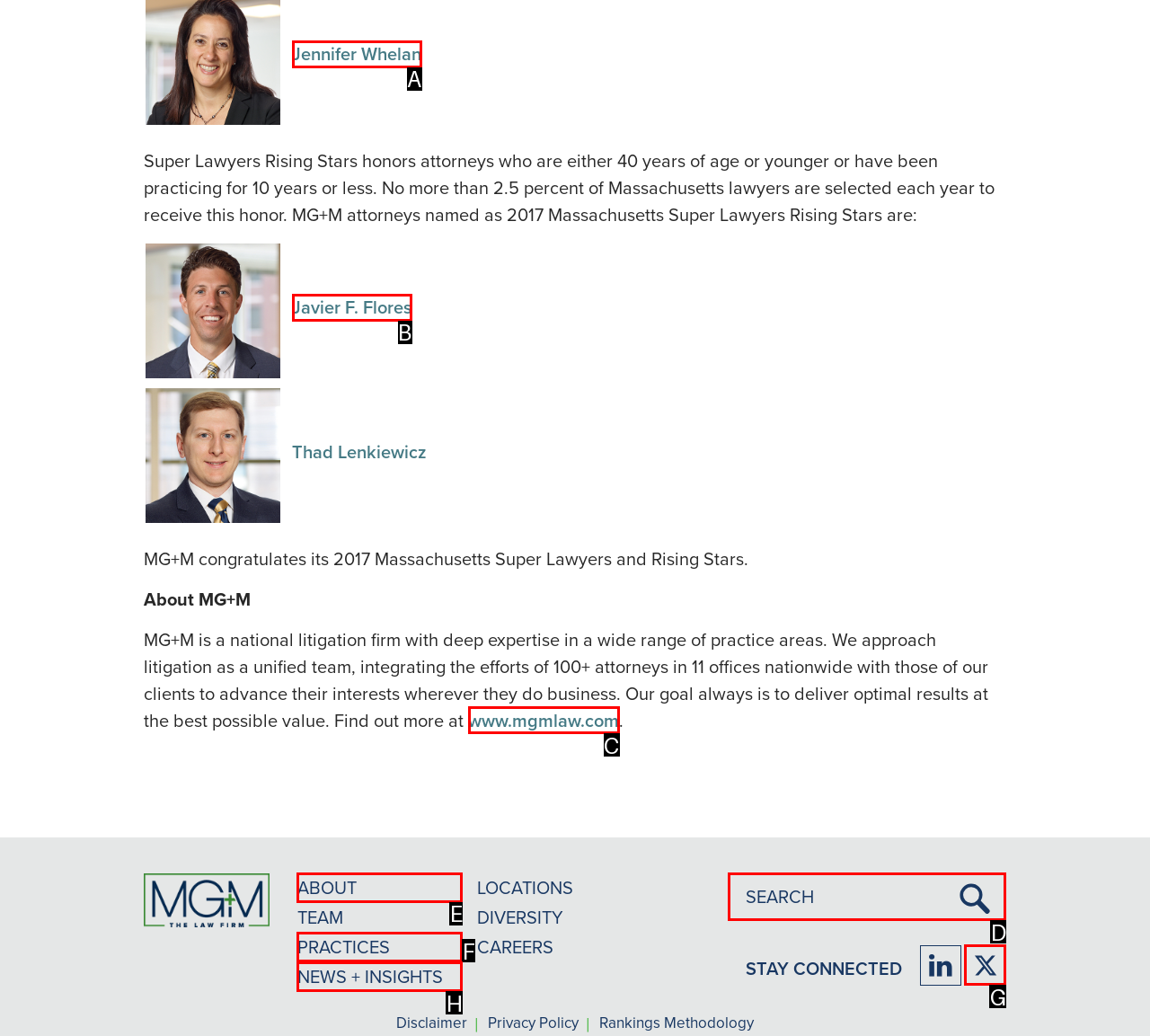From the given choices, which option should you click to complete this task: Learn about who they are? Answer with the letter of the correct option.

None